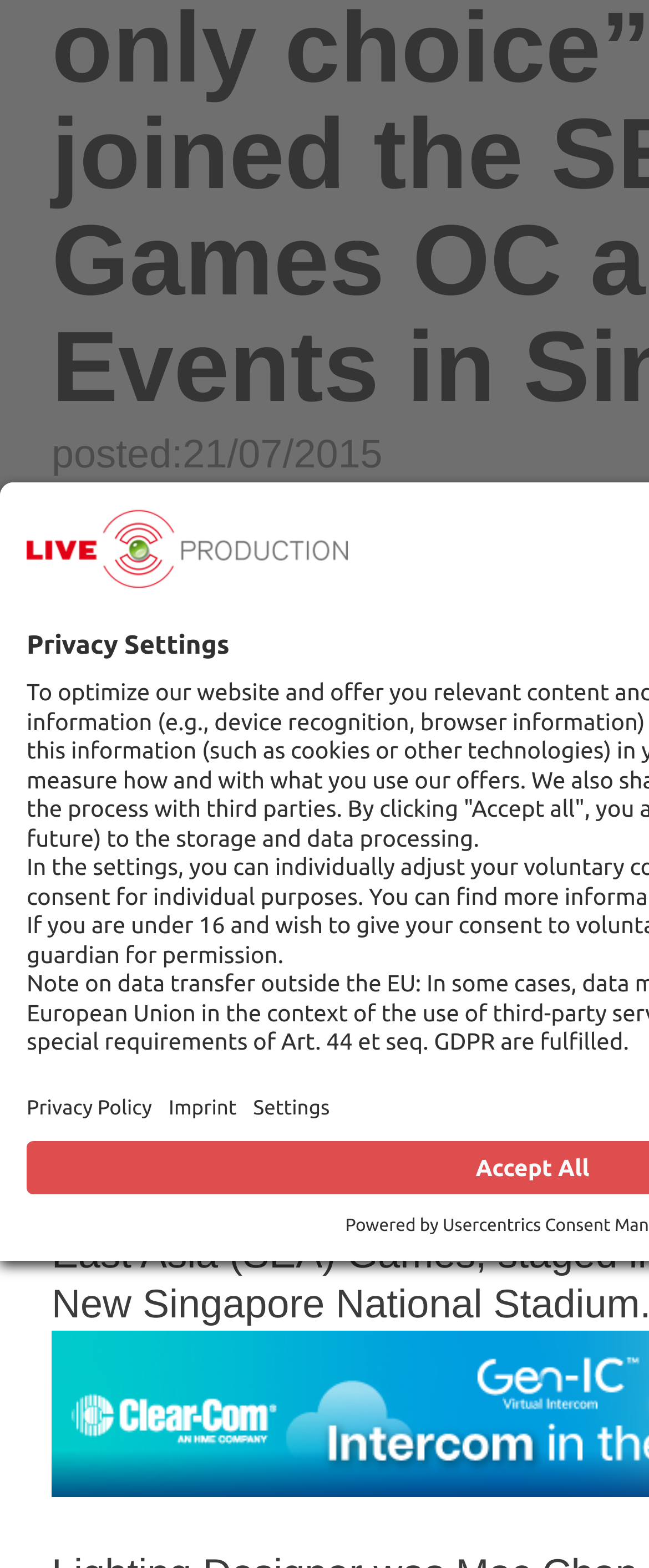Show the bounding box coordinates for the HTML element as described: "Privacy Policy".

[0.041, 0.696, 0.234, 0.715]